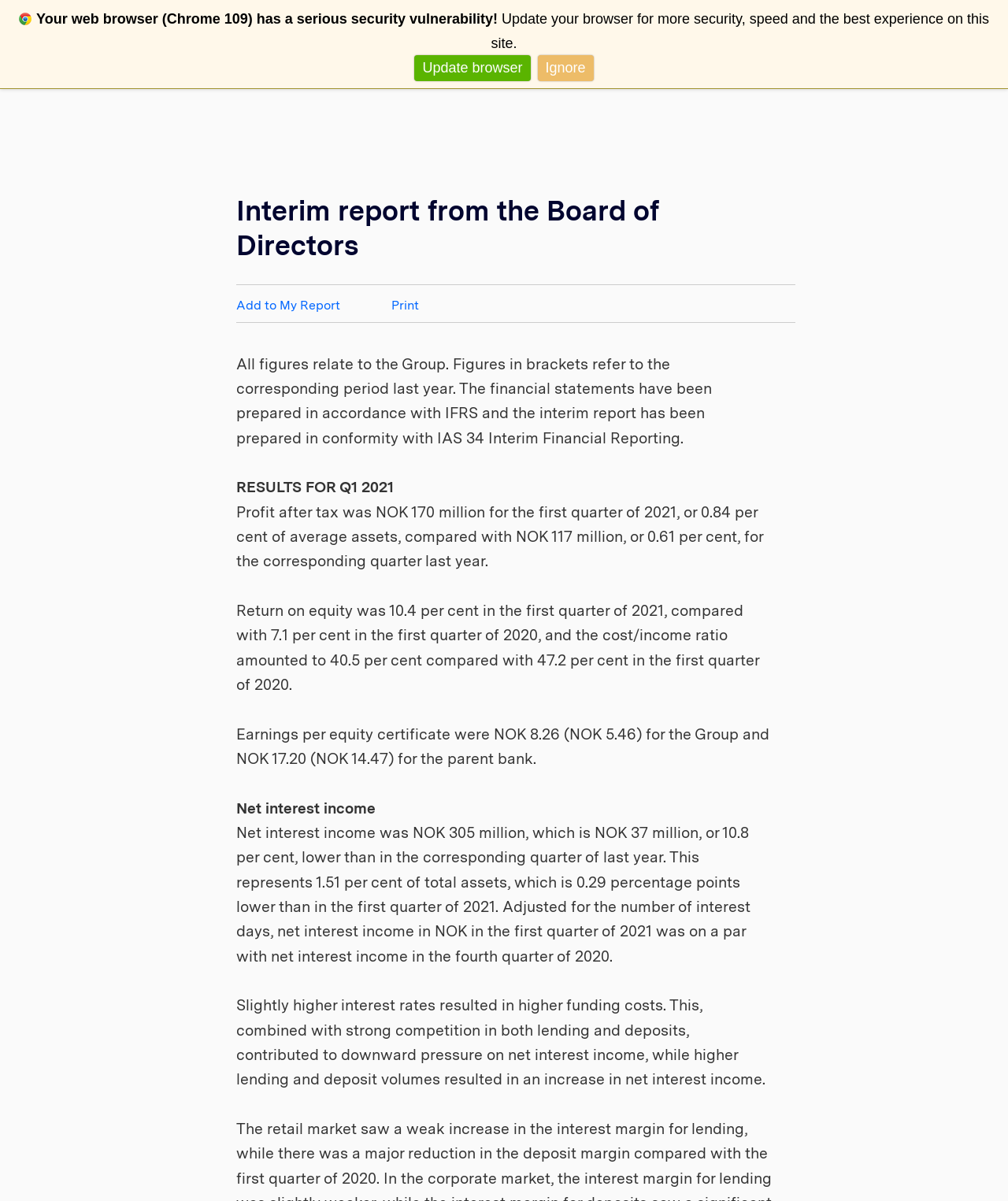What is the profit after tax for the first quarter of 2021?
Answer the question based on the image using a single word or a brief phrase.

NOK 170 million